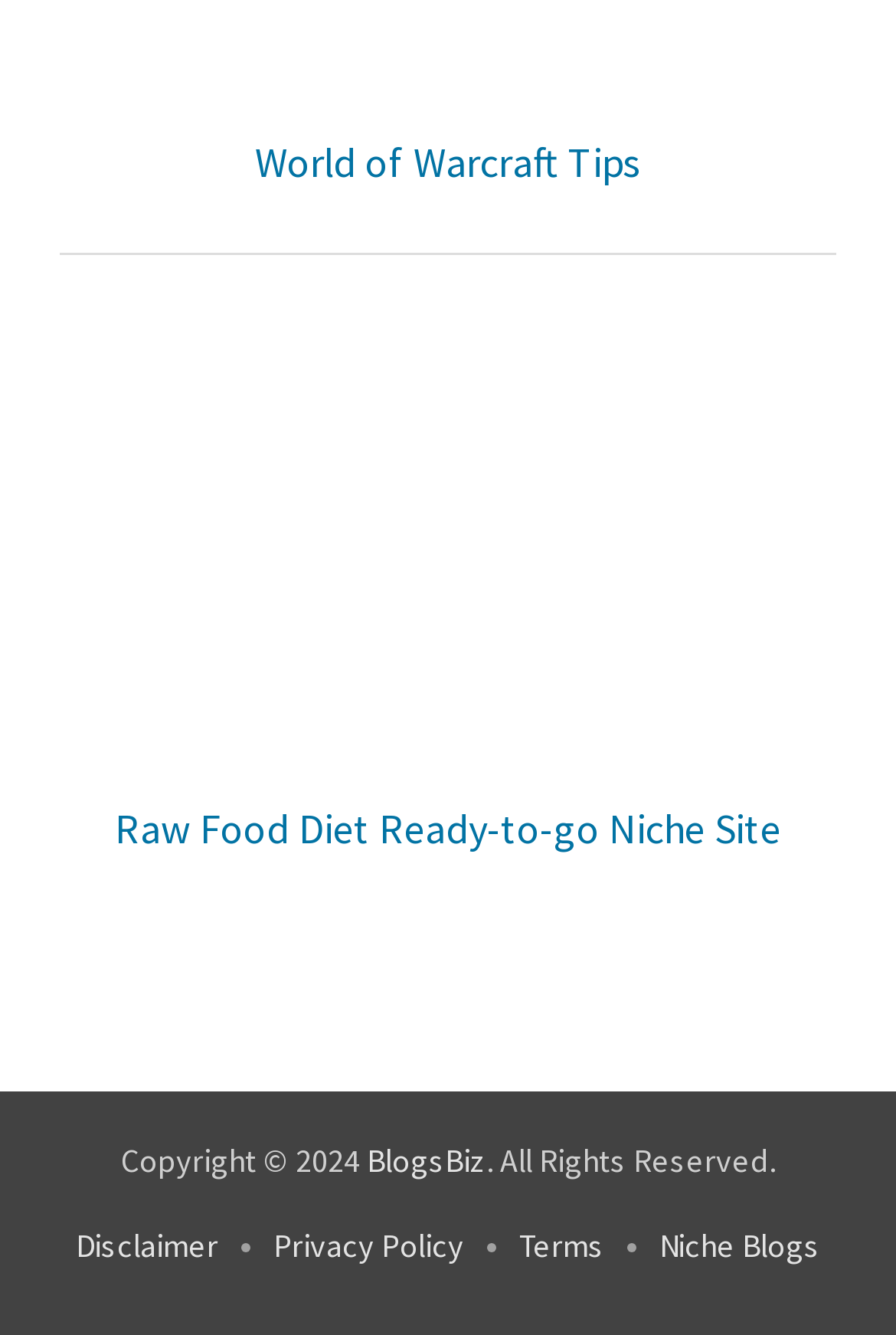Show the bounding box coordinates of the region that should be clicked to follow the instruction: "Go to BlogsBiz."

[0.409, 0.853, 0.542, 0.884]